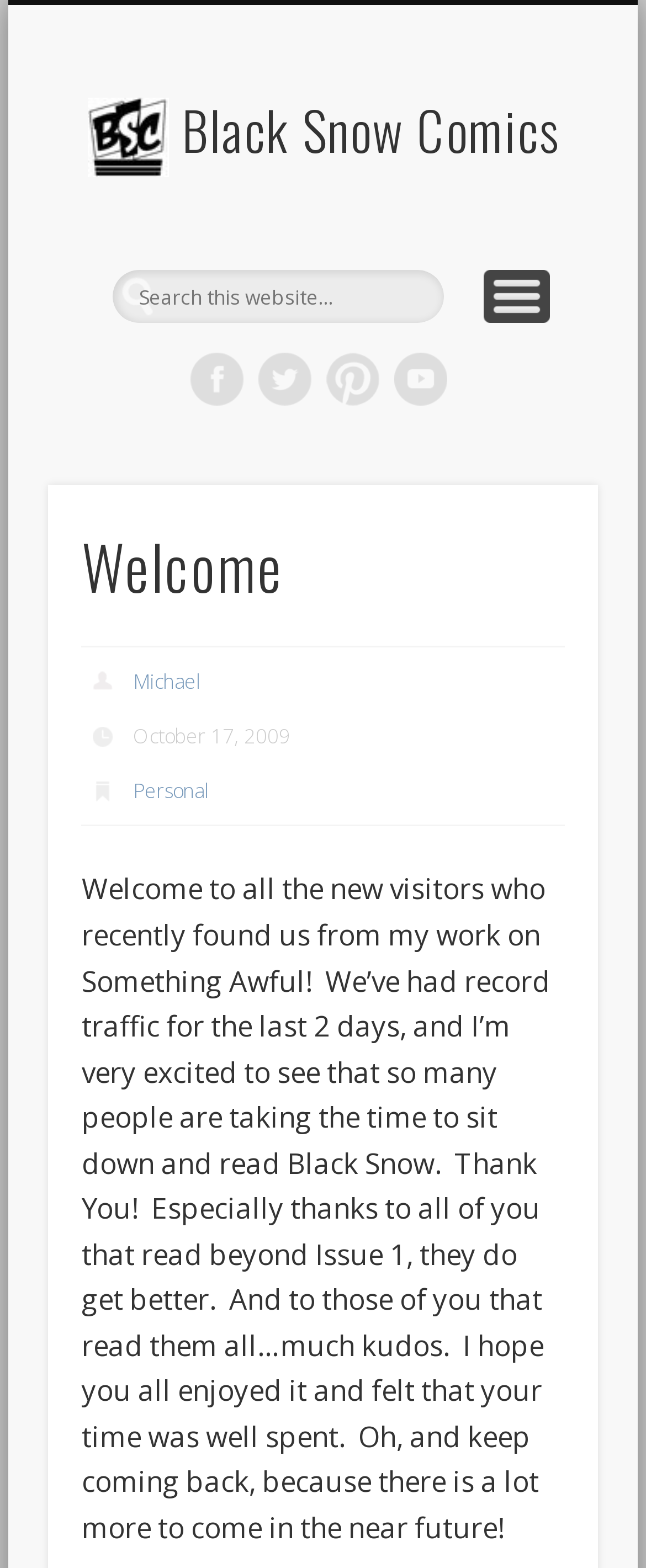From the image, can you give a detailed response to the question below:
What is the purpose of the textbox?

The textbox can be found in the top-center of the webpage, and it has a placeholder text 'Search this website…'. This suggests that the textbox is intended for users to search for content within the website.